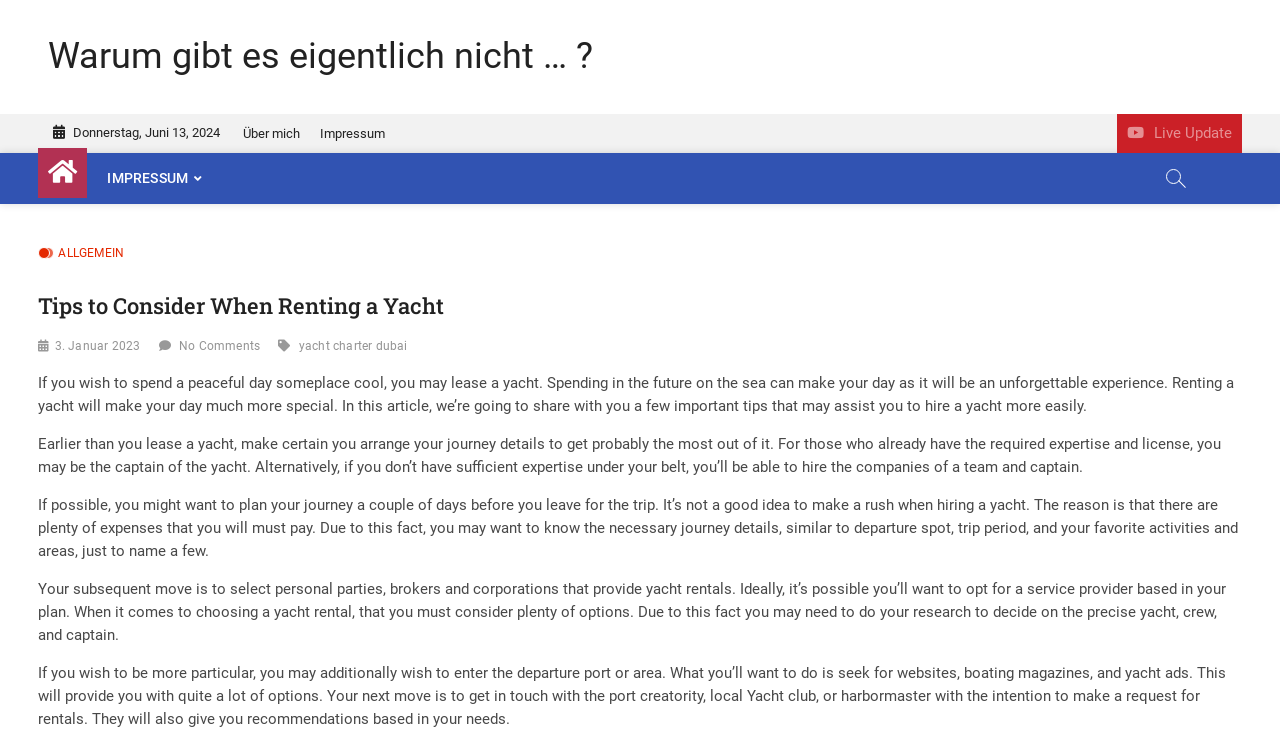Describe all the key features and sections of the webpage thoroughly.

The webpage appears to be a blog post about tips to consider when renting a yacht. At the top, there is a heading that reads "Warum gibt es eigentlich nicht …?" which is also a link. Below this, there is a date "Donnerstag, Juni 13, 2024" displayed. 

To the right of the date, there is a topbar menu with links to "Über mich" and "Impressum". On the opposite side of the page, there is a link to a "Live Update". 

Below the topbar menu, there is a main menu with a link to "IMPRESSUM". On the same level, there is a button with a dropdown menu that contains links to "ALLGEMEIN" and a heading "Tips to Consider When Renting a Yacht". 

Under the heading, there are several paragraphs of text that provide tips and advice on renting a yacht, including planning journey details, selecting personal parties and brokers, and researching options. The text is divided into four sections, each discussing a different aspect of yacht rental. 

There are also several links scattered throughout the text, including "3. Januar 2023", "No Comments", and "yacht charter dubai".